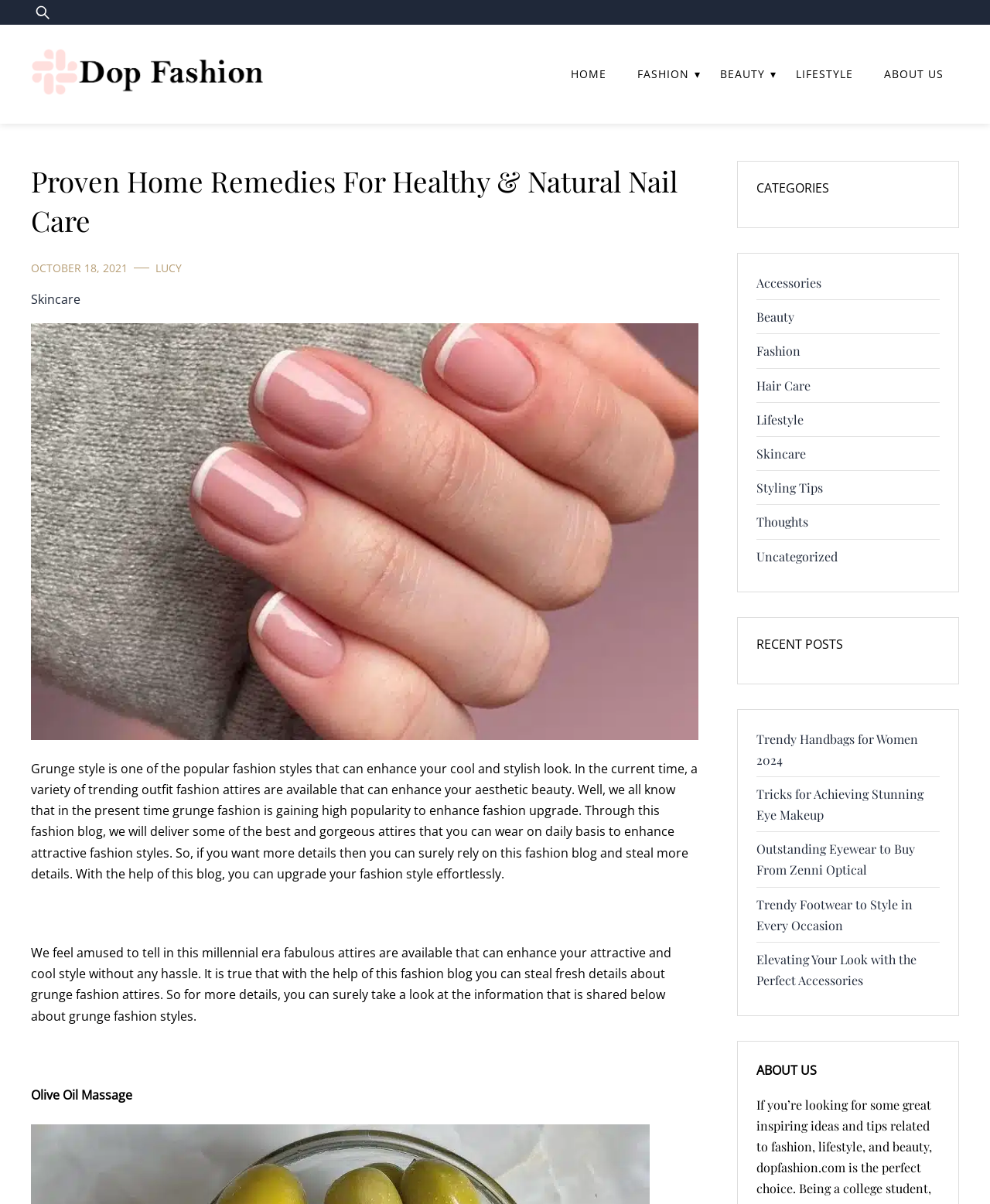Bounding box coordinates are specified in the format (top-left x, top-left y, bottom-right x, bottom-right y). All values are floating point numbers bounded between 0 and 1. Please provide the bounding box coordinate of the region this sentence describes: Beauty

[0.764, 0.256, 0.802, 0.27]